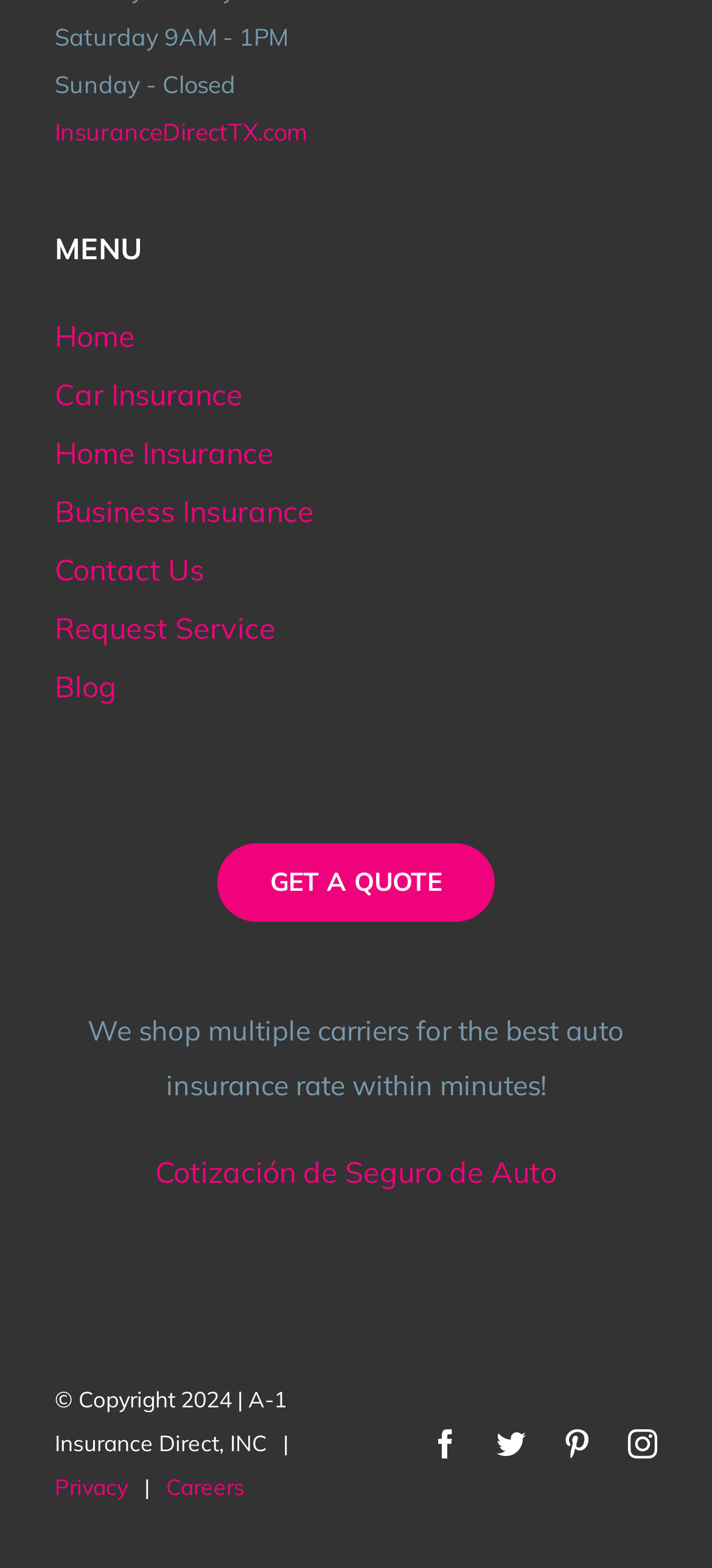Specify the bounding box coordinates of the area to click in order to follow the given instruction: "Visit car insurance page."

[0.077, 0.24, 0.341, 0.263]